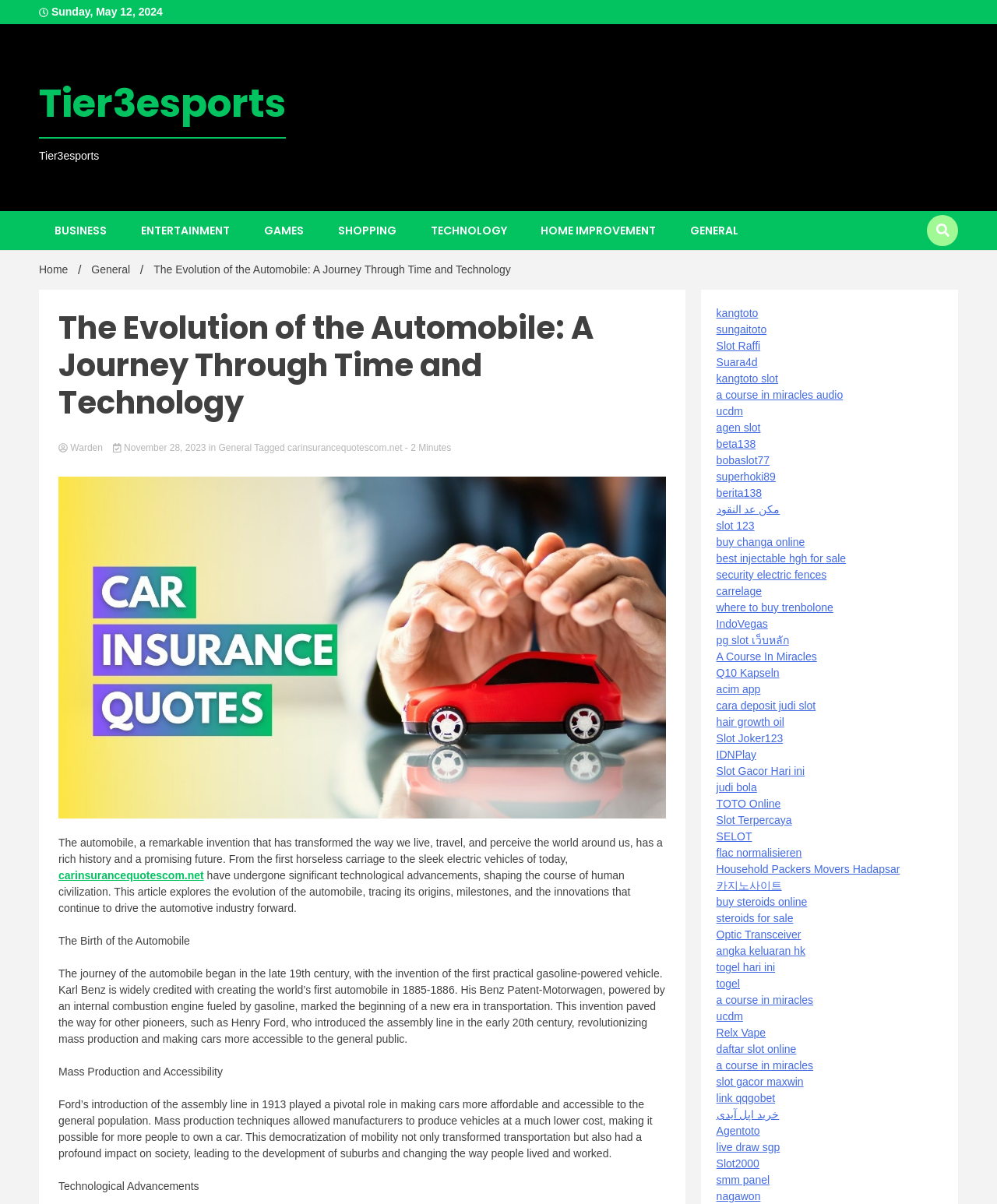Highlight the bounding box coordinates of the element you need to click to perform the following instruction: "Click on the 'BUSINESS' link."

[0.039, 0.175, 0.123, 0.208]